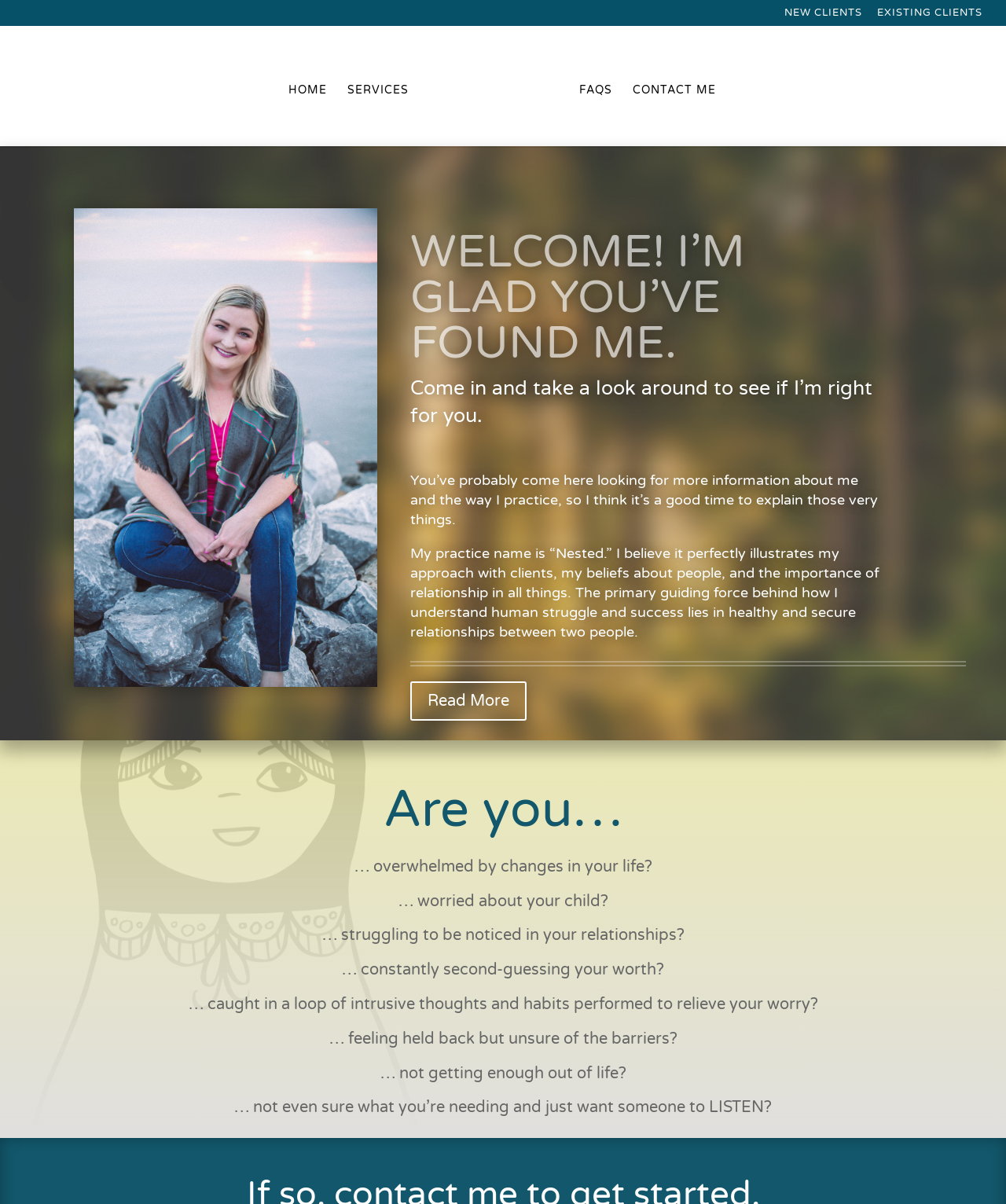Based on the element description FAQs, identify the bounding box of the UI element in the given webpage screenshot. The coordinates should be in the format (top-left x, top-left y, bottom-right x, bottom-right y) and must be between 0 and 1.

[0.576, 0.07, 0.608, 0.122]